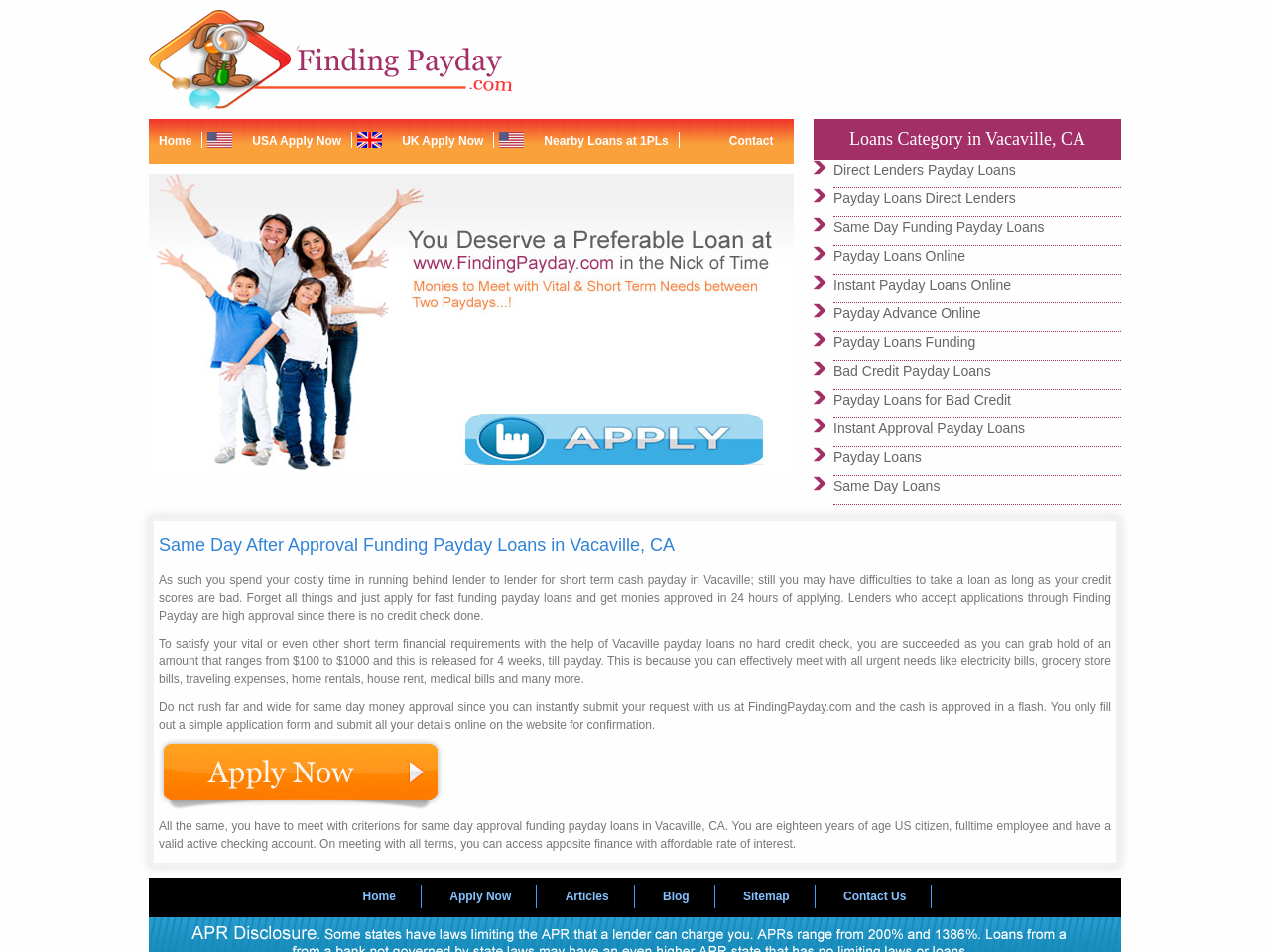Pinpoint the bounding box coordinates of the clickable area needed to execute the instruction: "Read about 'Same Day After Approval Funding Payday Loans in Vacaville, CA'". The coordinates should be specified as four float numbers between 0 and 1, i.e., [left, top, right, bottom].

[0.125, 0.562, 0.531, 0.583]